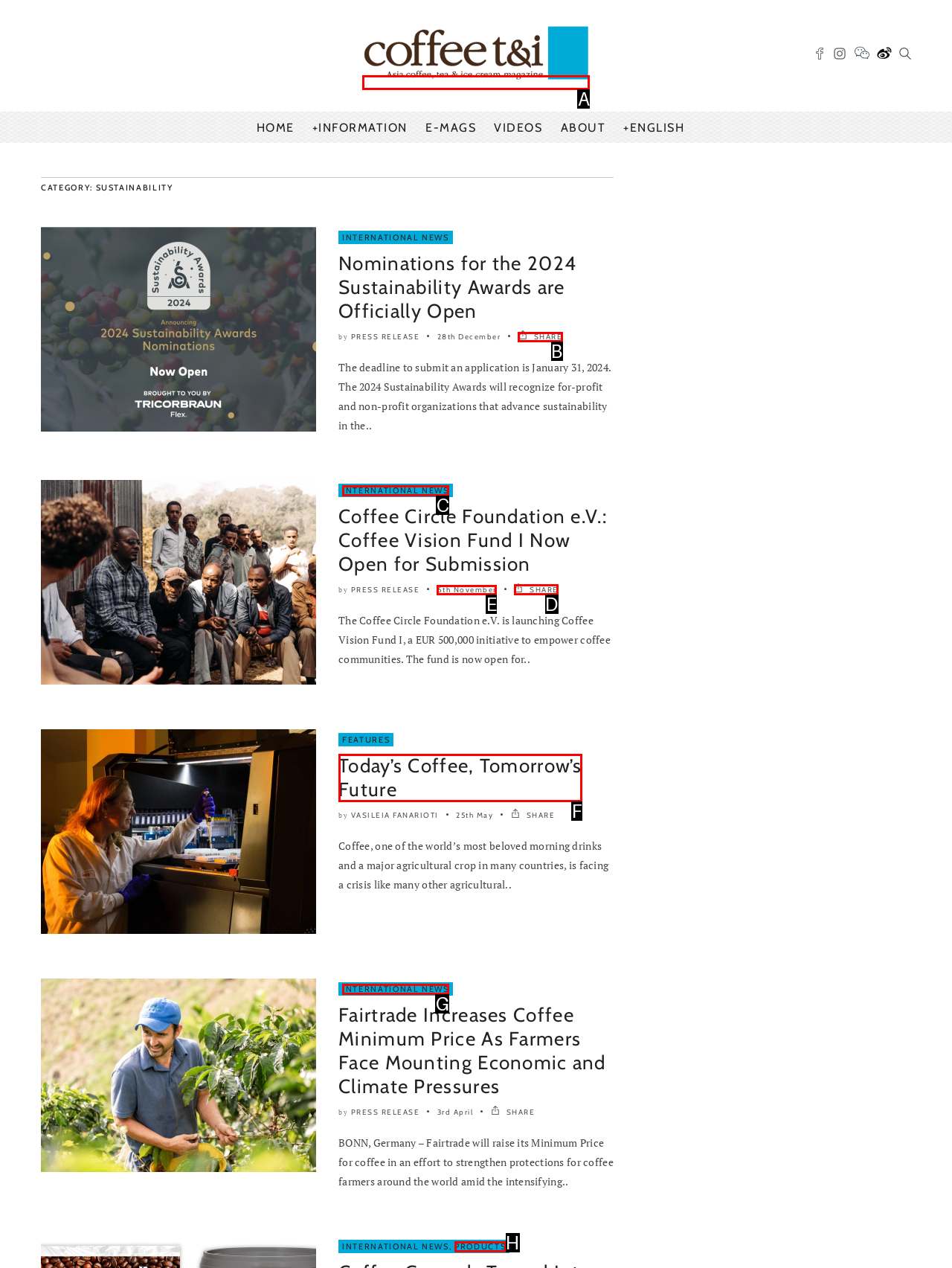Select the letter of the element you need to click to complete this task: Share the article about Coffee Circle Foundation e.V.
Answer using the letter from the specified choices.

D